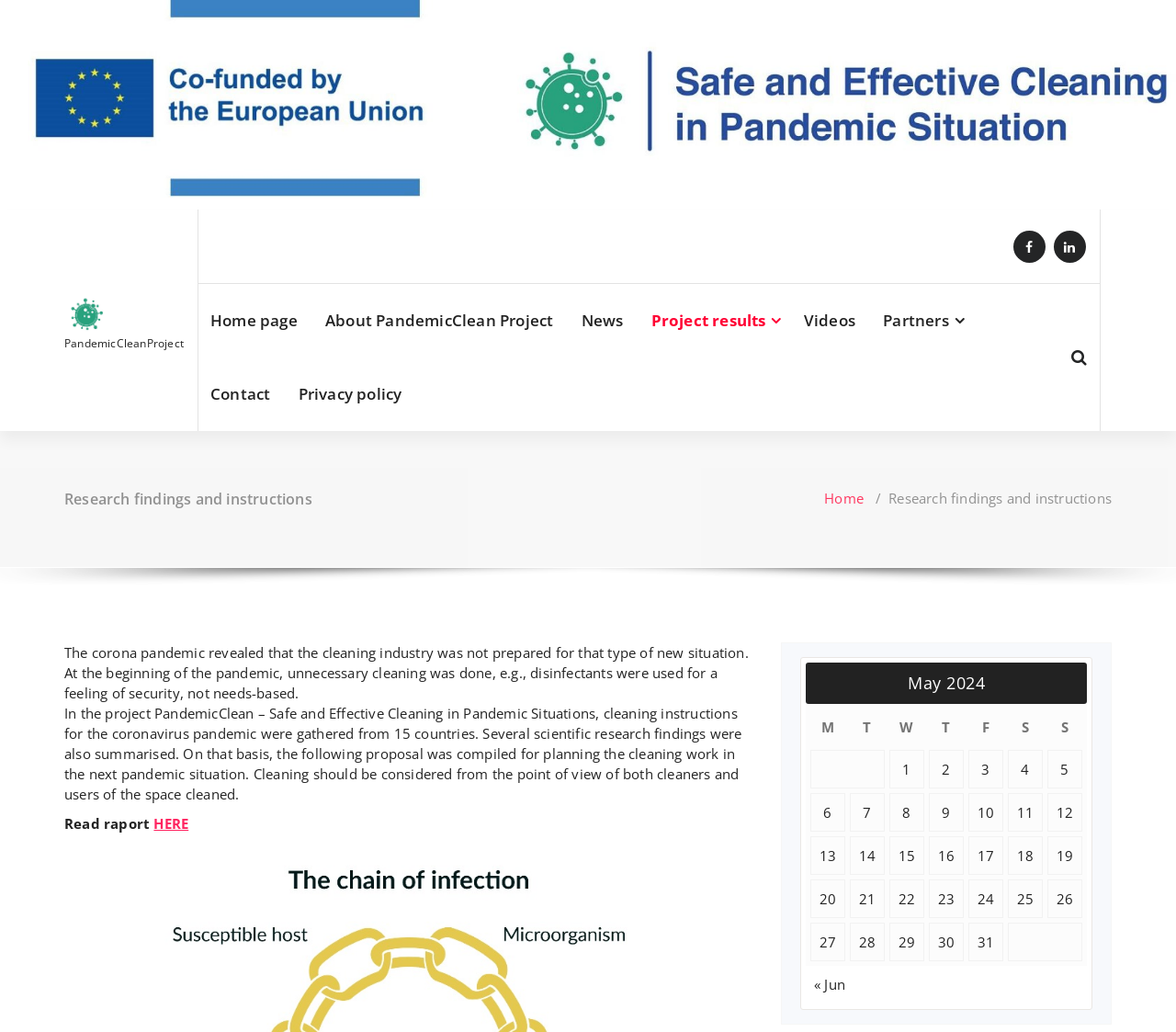Carefully examine the image and provide an in-depth answer to the question: What is the name of the project?

The name of the project is mentioned in the heading 'Research findings and instructions – PandemicClean' and also in the link 'PandemicClean' at the top of the page.